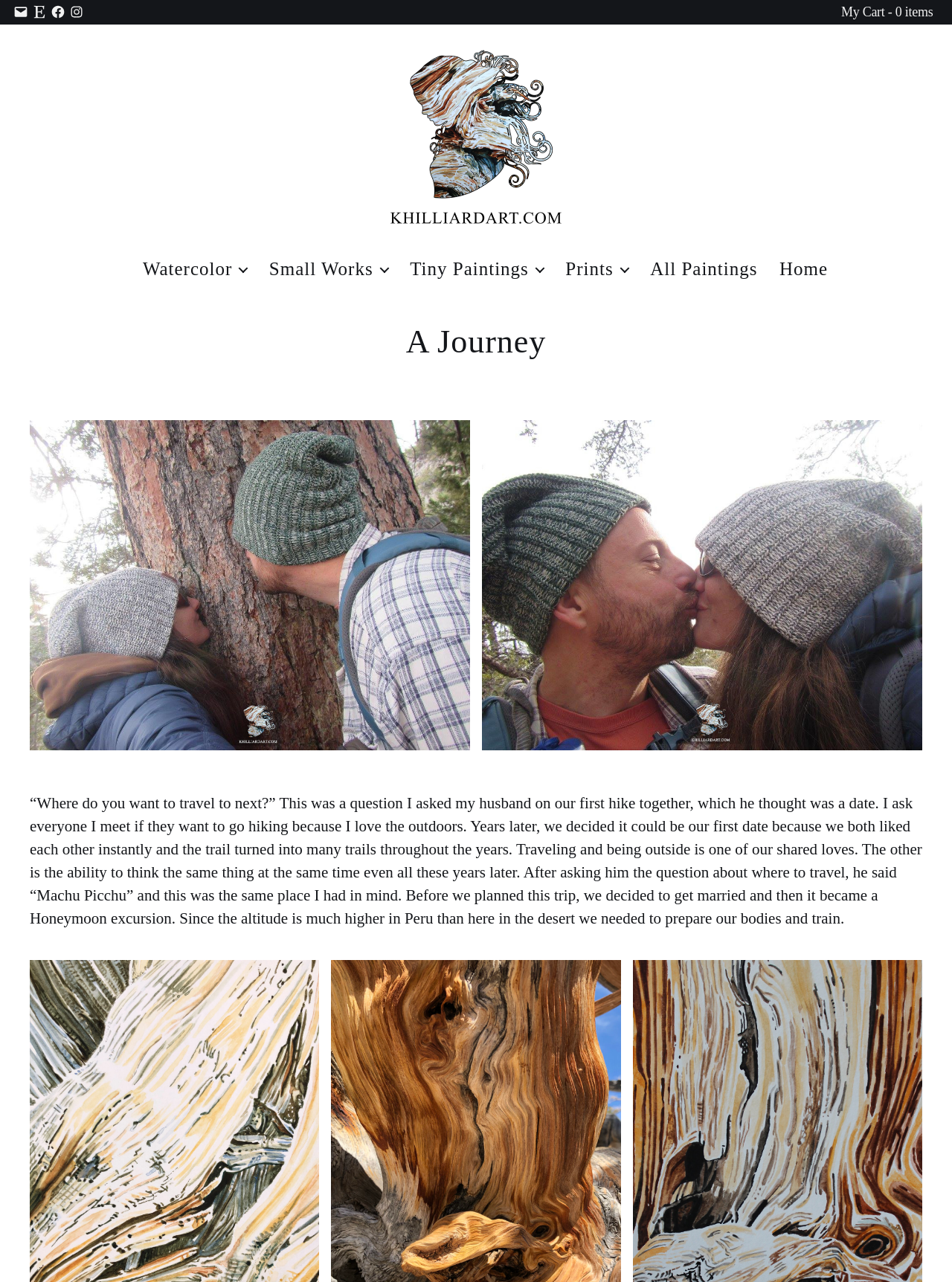Bounding box coordinates are specified in the format (top-left x, top-left y, bottom-right x, bottom-right y). All values are floating point numbers bounded between 0 and 1. Please provide the bounding box coordinate of the region this sentence describes: Prints

[0.594, 0.201, 0.66, 0.219]